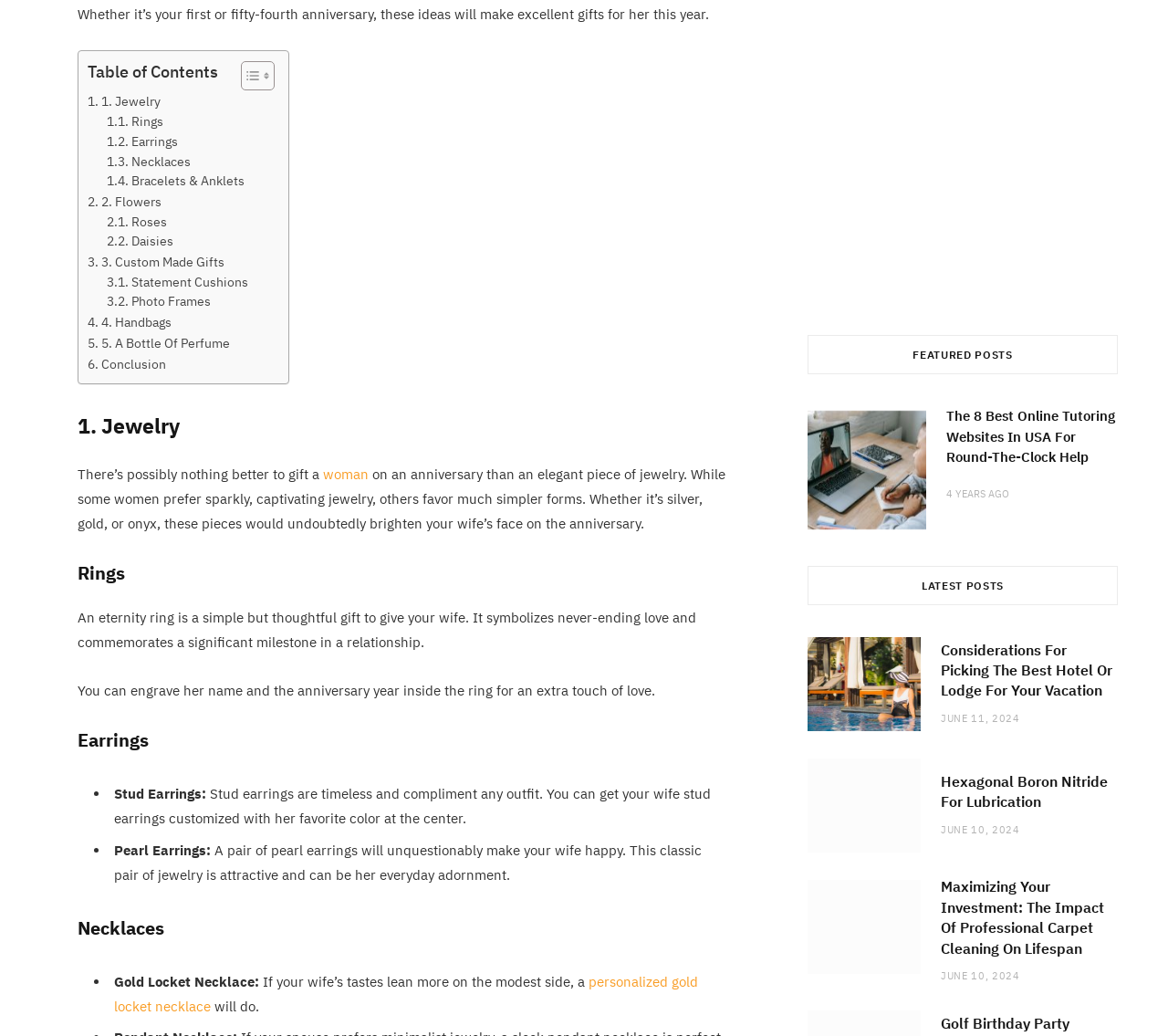What type of earrings is described as 'timeless and compliment any outfit'?
Using the image as a reference, answer with just one word or a short phrase.

Stud Earrings